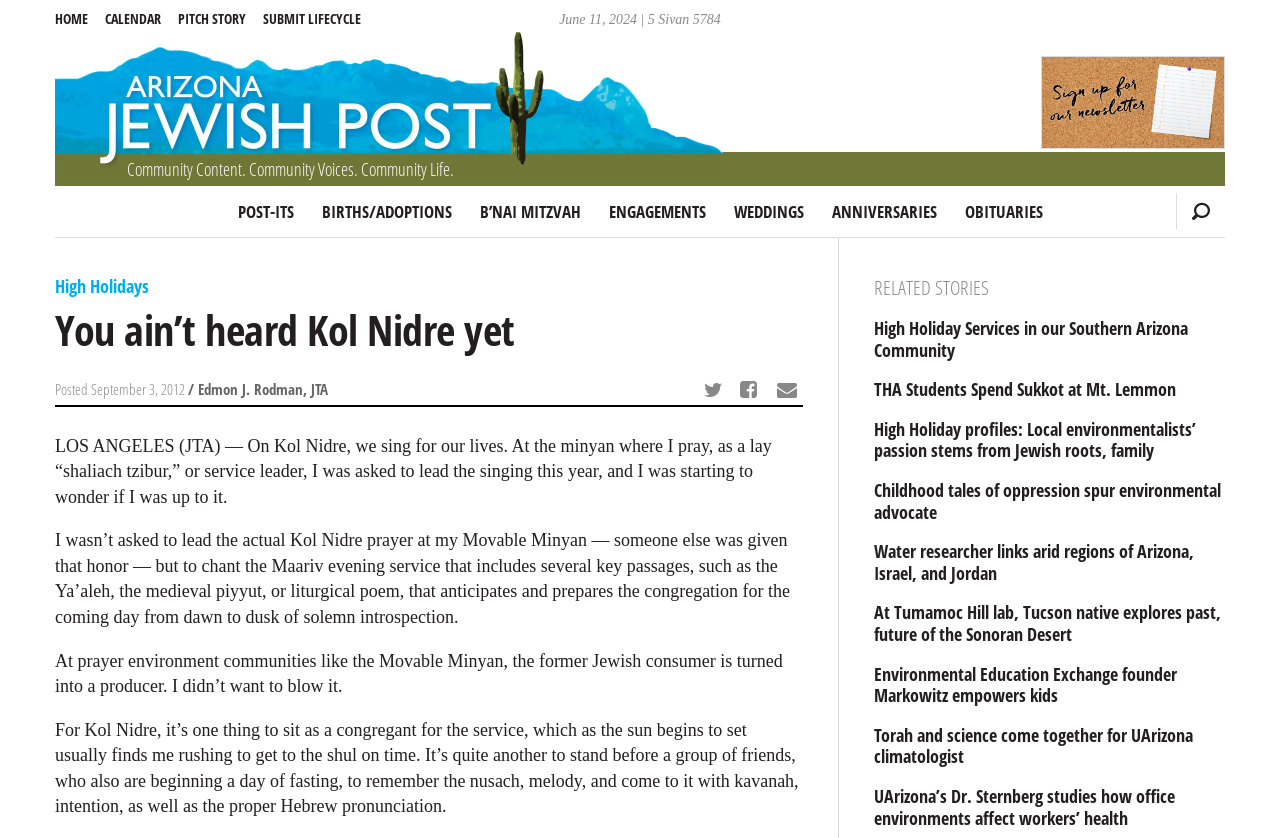Bounding box coordinates are given in the format (top-left x, top-left y, bottom-right x, bottom-right y). All values should be floating point numbers between 0 and 1. Provide the bounding box coordinate for the UI element described as: Home

[0.043, 0.0, 0.08, 0.045]